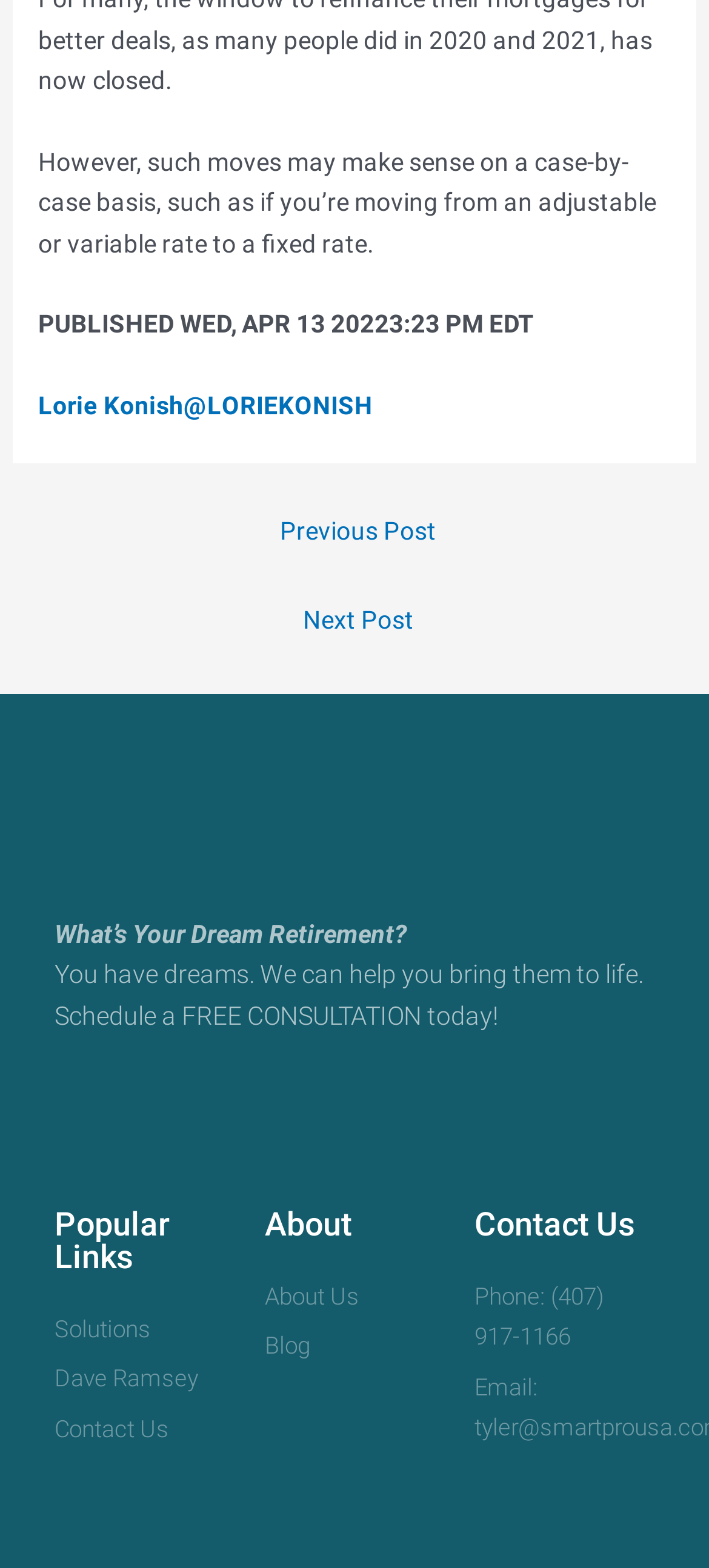Please find the bounding box coordinates of the element's region to be clicked to carry out this instruction: "Click on the 'Airstream' link".

None